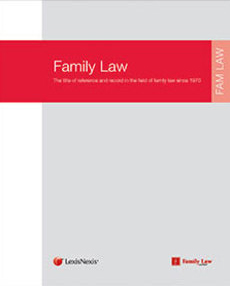Offer an in-depth description of the image.

The image features the cover of a publication titled "Family Law," highlighting its role as a vital resource in the field of family law since 1973. The design is characterized by a simple layout featuring a red and gray color scheme. The title "Family Law" is prominently displayed at the top, accompanied by a tagline that emphasizes its enduring relevance and expertise in the domain. Additionally, the logo of LexisNexis is featured, indicating that this publication is associated with the renowned legal information services company known for providing authoritative resources. This visual captures the essence of a professional and trusted source for legal practitioners and others involved in family law discussions and practices.